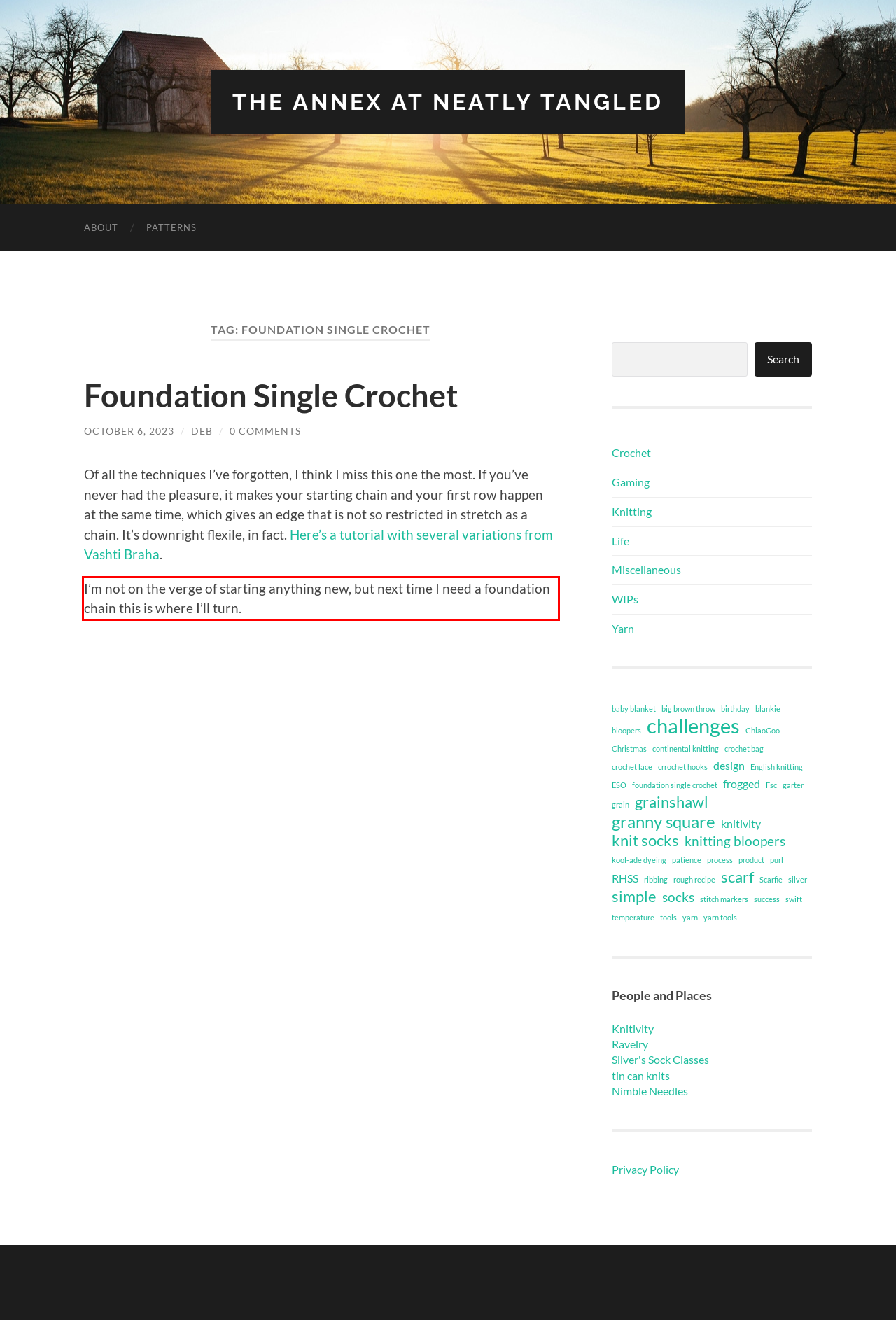Extract and provide the text found inside the red rectangle in the screenshot of the webpage.

I’m not on the verge of starting anything new, but next time I need a foundation chain this is where I’ll turn.